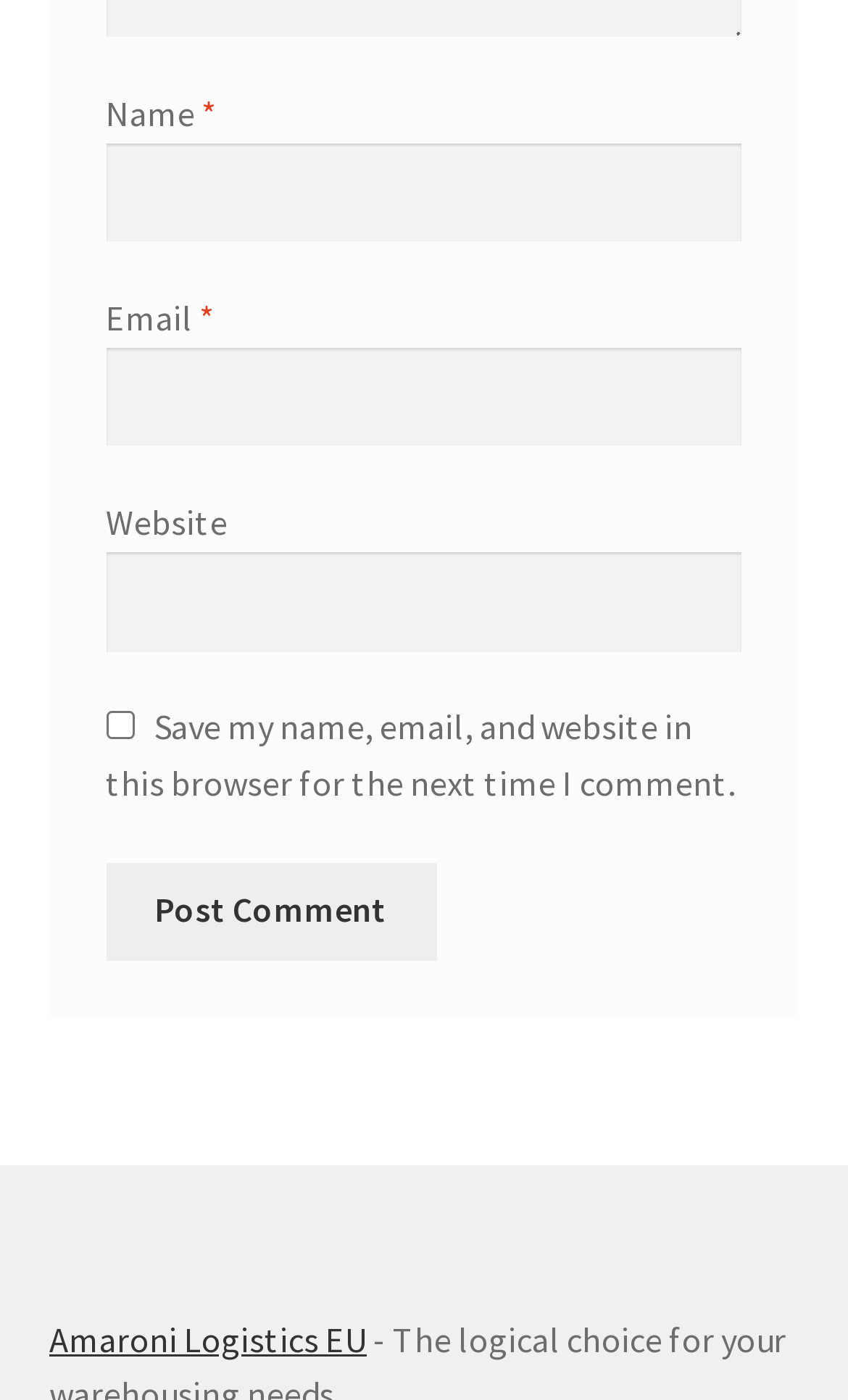What is the first field to fill in the comment form?
Based on the image, give a one-word or short phrase answer.

Name